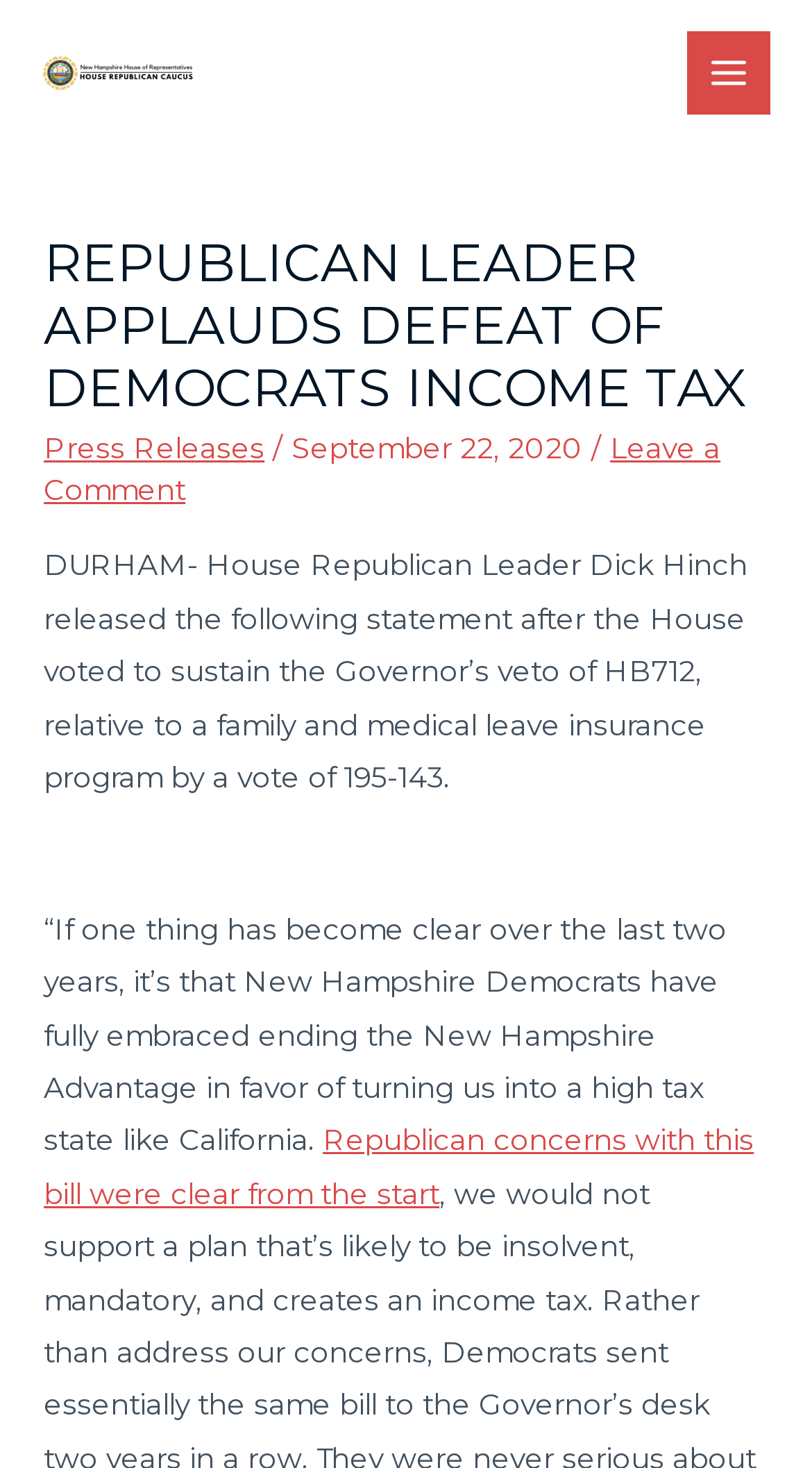Determine the bounding box coordinates of the UI element described below. Use the format (top-left x, top-left y, bottom-right x, bottom-right y) with floating point numbers between 0 and 1: Main Menu

[0.845, 0.021, 0.949, 0.078]